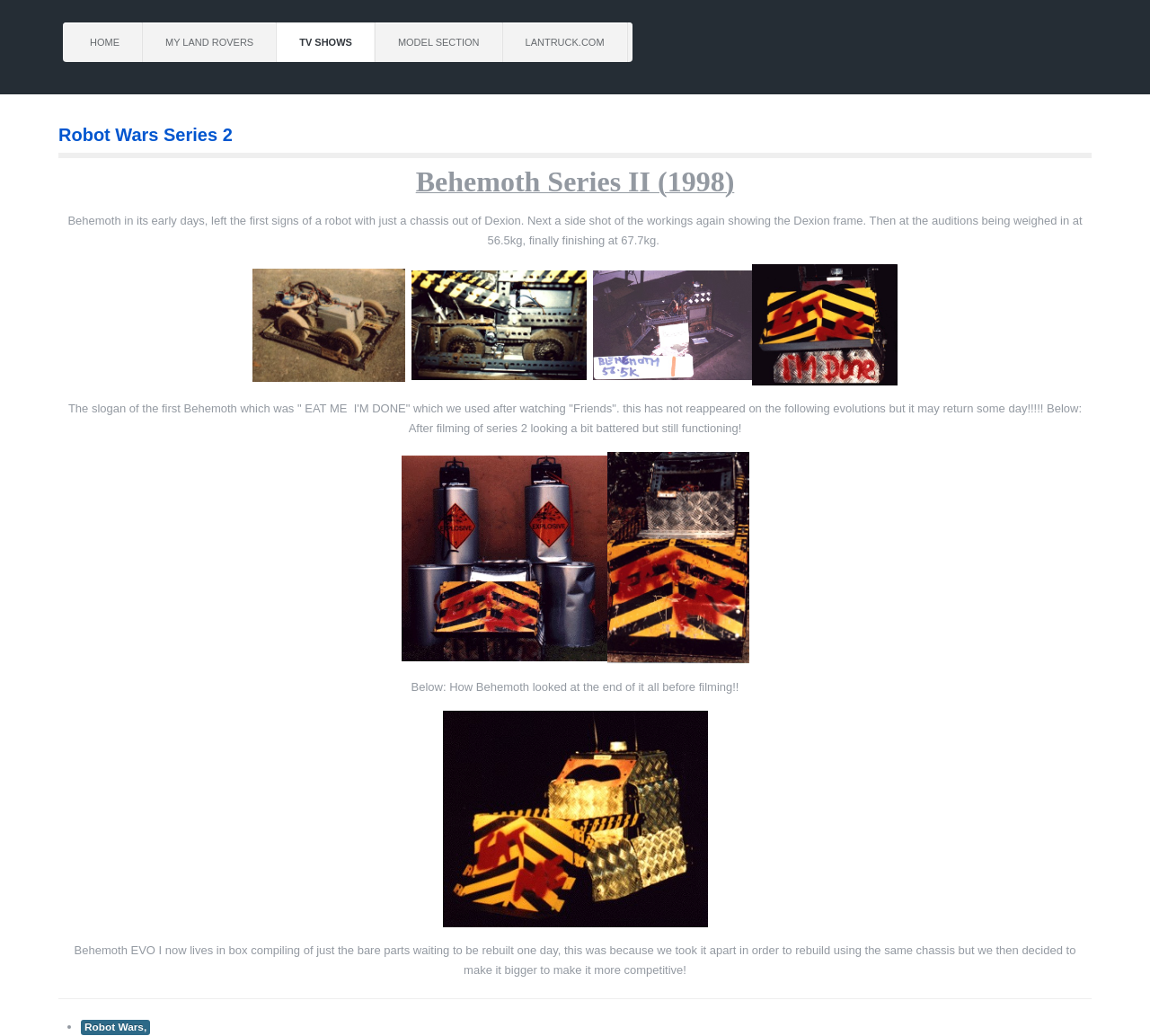Elaborate on the different components and information displayed on the webpage.

The webpage is about Robot Wars Series II, with a focus on Behemoth, a robot that participated in the competition. At the top of the page, there is a navigation menu with five links: "HOME", "MY LAND ROVERS", "TV SHOWS", "MODEL SECTION", and "LANTRUCK.COM". 

Below the navigation menu, there is a heading that reads "Robot Wars Series 2", accompanied by a link with the same text. 

The main content of the page is divided into sections, each describing a different aspect of Behemoth's history. The first section shows a caption "Behemoth Series II (1998)" and is followed by a paragraph of text that describes the robot's early days, including its chassis and weight. 

Below this section, there is a brief paragraph with the slogan "EAT ME I'M DONE" and a description of the robot's appearance after filming Series 2. 

Further down, there is another section with a caption "Below: How Behemoth looked at the end of it all before filming!!" and a subsequent section that describes the current state of Behemoth EVO I, which is currently disassembled and waiting to be rebuilt. 

At the very bottom of the page, there is a horizontal separator, followed by a list marker and a link to "Robot Wars,".